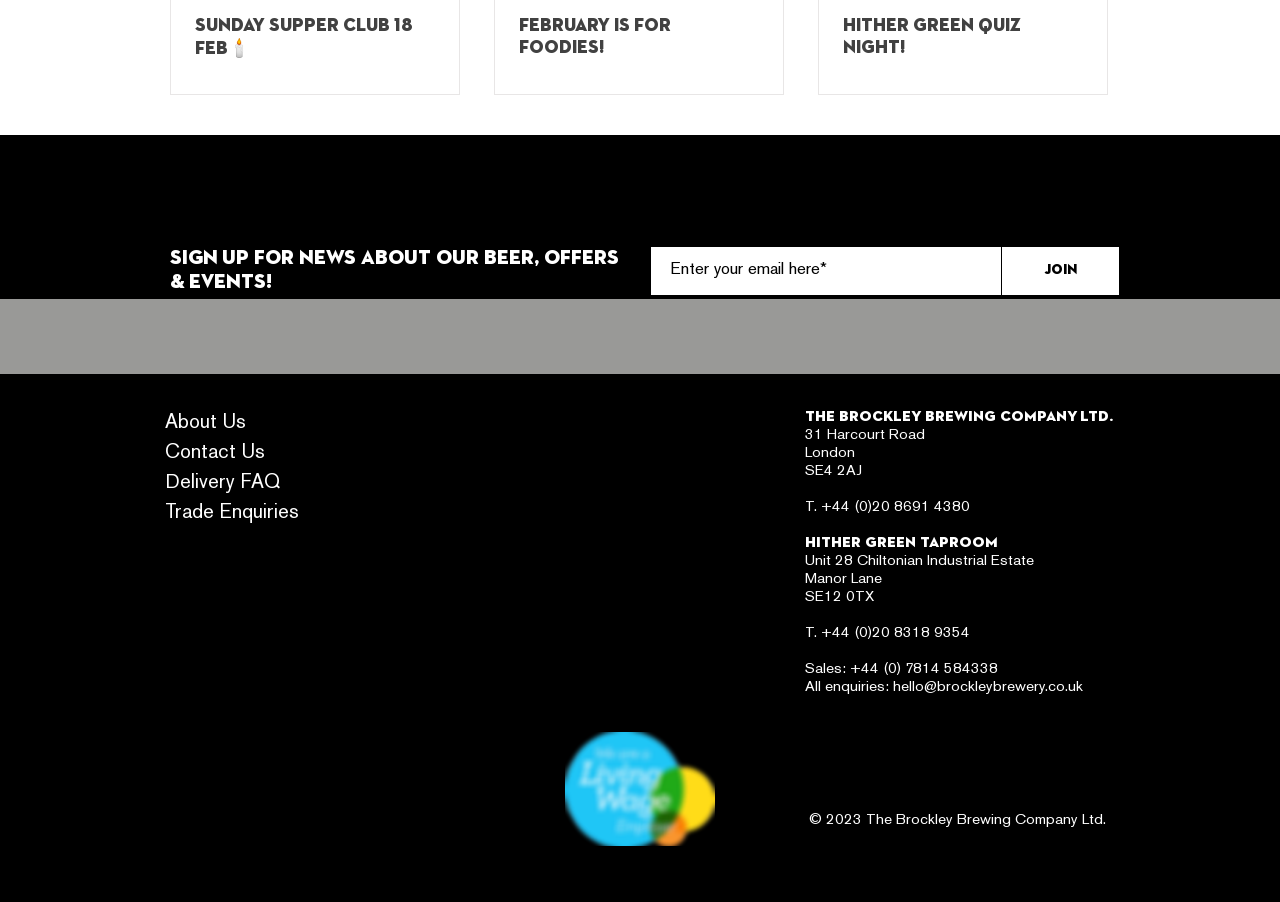Look at the image and write a detailed answer to the question: 
What is the purpose of the textbox?

I found a textbox with the label 'Enter your email here*' and a required attribute, which suggests that the purpose of the textbox is to enter an email address, likely for newsletter or promotional purposes.